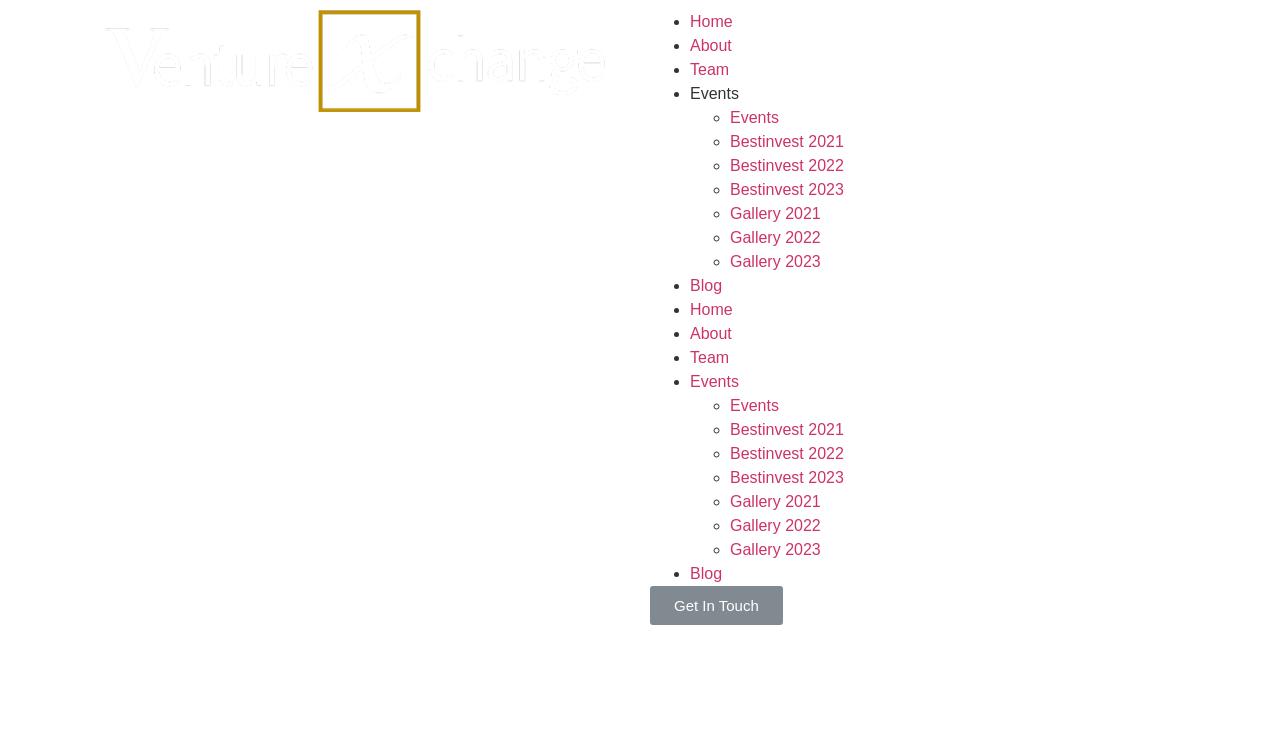Provide a brief response using a word or short phrase to this question:
What is the last item in the Events dropdown?

Gallery 2023